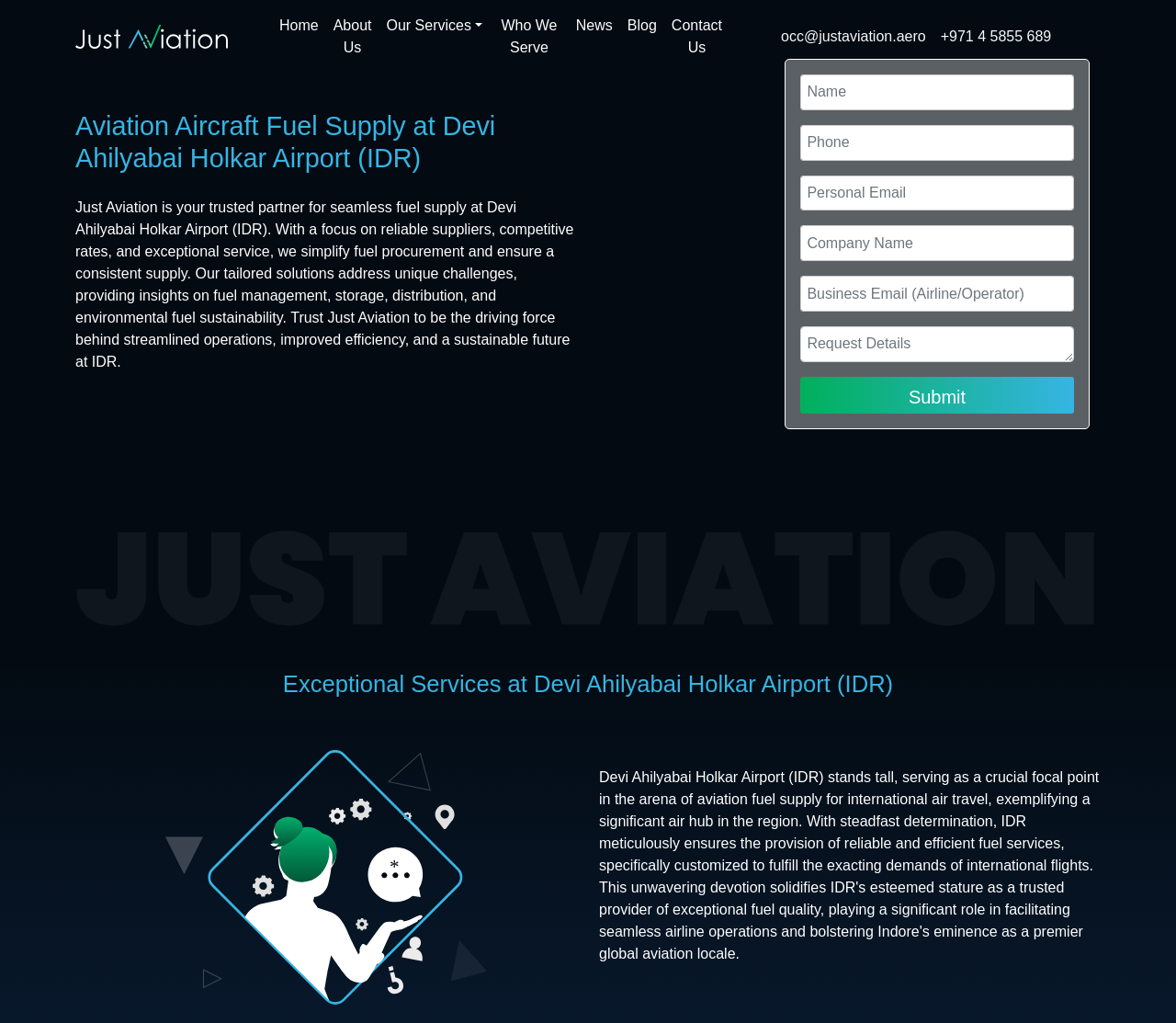Provide the bounding box for the UI element matching this description: "Home".

[0.231, 0.007, 0.277, 0.043]